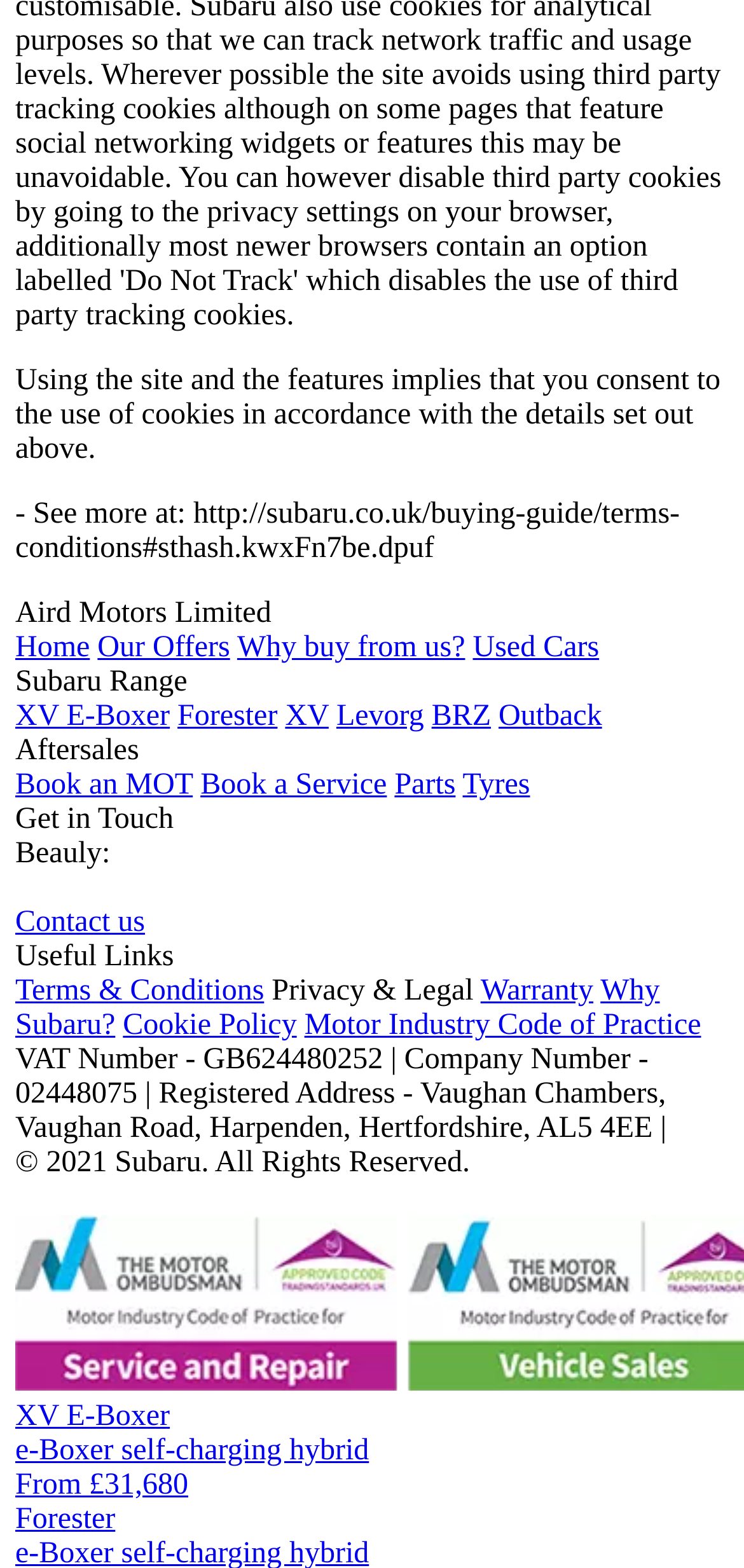Refer to the screenshot and give an in-depth answer to this question: How many Subaru models are listed?

The webpage lists 7 Subaru models, which are XV E-Boxer, Forester, XV, Levorg, BRZ, Outback, and these can be found in the Subaru Range section of the webpage.